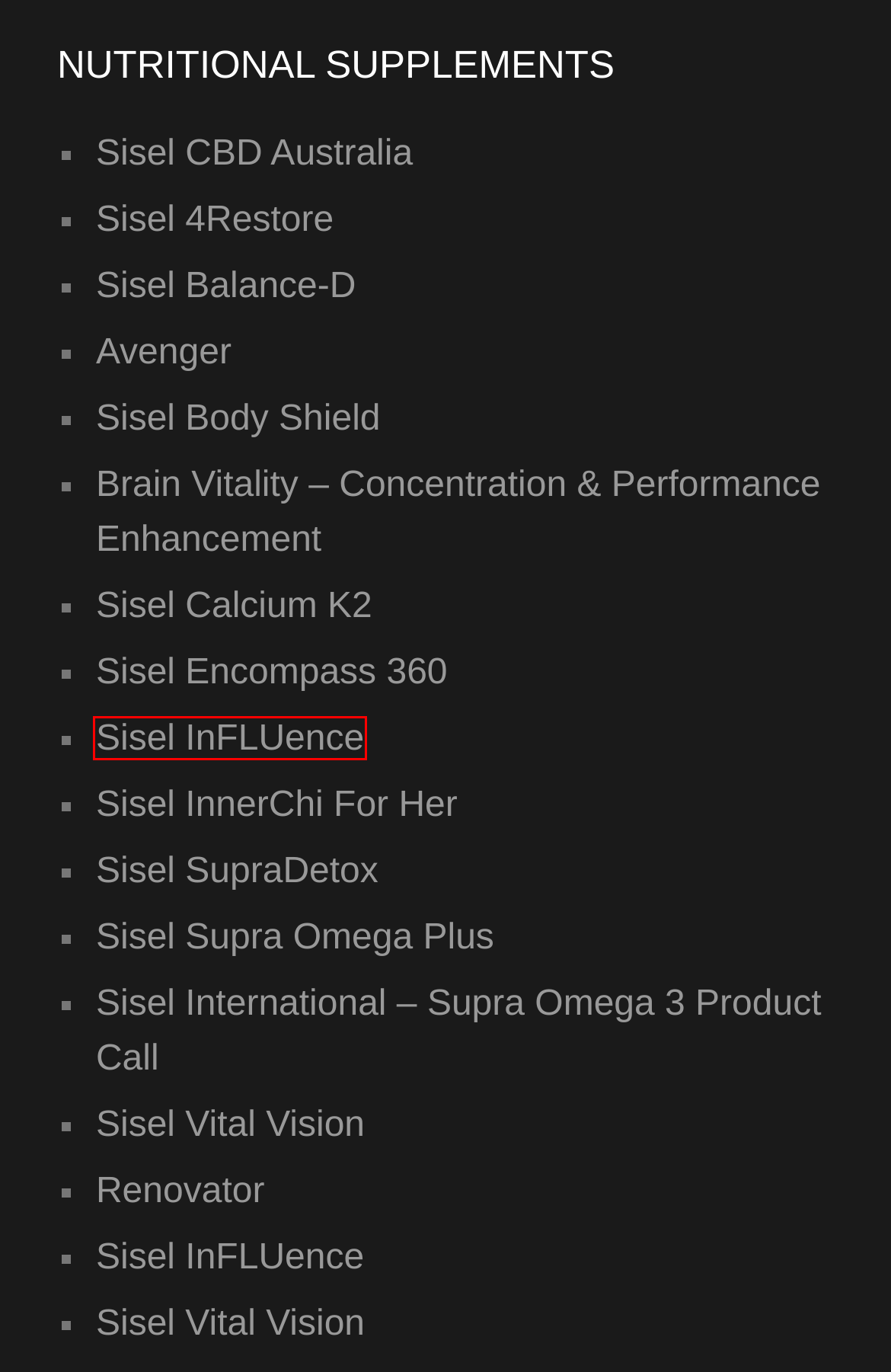Observe the provided screenshot of a webpage with a red bounding box around a specific UI element. Choose the webpage description that best fits the new webpage after you click on the highlighted element. These are your options:
A. Btoxicfree sitemap
B. Sisel InFLUence Natural IMMUNE SYSTEM Support- Sisel International - Sisel Products Shop
C. SiselRipt - BCAAs. 30 Sachets. 25 Human Trials, Clinically Proven. Dr. Robert Wolfe.
D. Sisel Product Special November 2021- Free CBD Oil
E. Sisel Wealth Builder System Explained - Sisel International - Sisel Products Shop Online
F. Sisel H2 Stix - 30 Stix, Stimulant-free, Vit C, Magnesium And Potassium
G. Sisel Kaffe - Premium Ground Black Coffee - Sisel International - Sisel Products Shop
H. Sisel LEAN Vanilla - Weight Management Shake -Sisel International - Sisel Products Shop Online

B